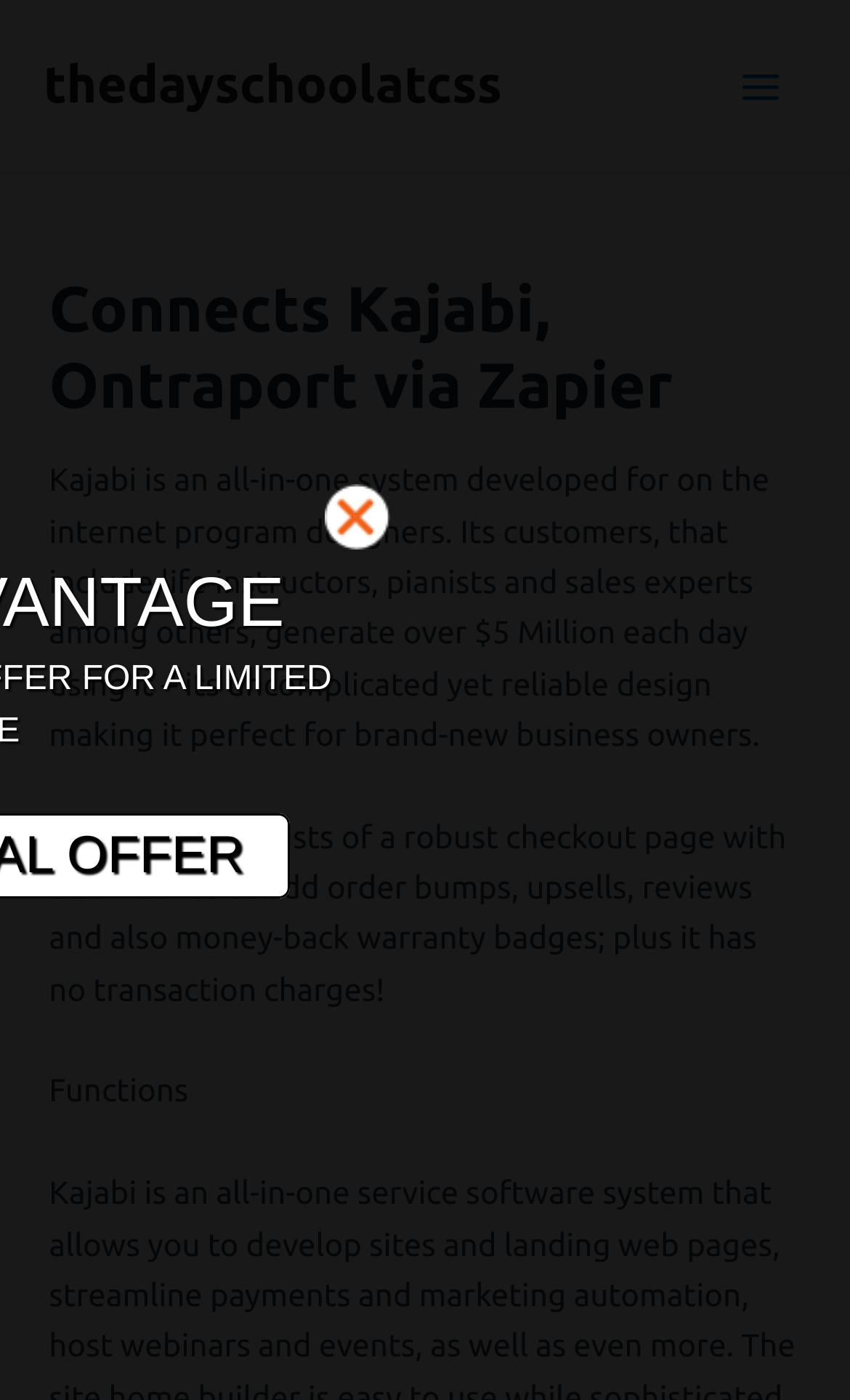Given the element description, predict the bounding box coordinates in the format (top-left x, top-left y, bottom-right x, bottom-right y). Make sure all values are between 0 and 1. Here is the element description: thedayschoolatcss

[0.051, 0.041, 0.591, 0.081]